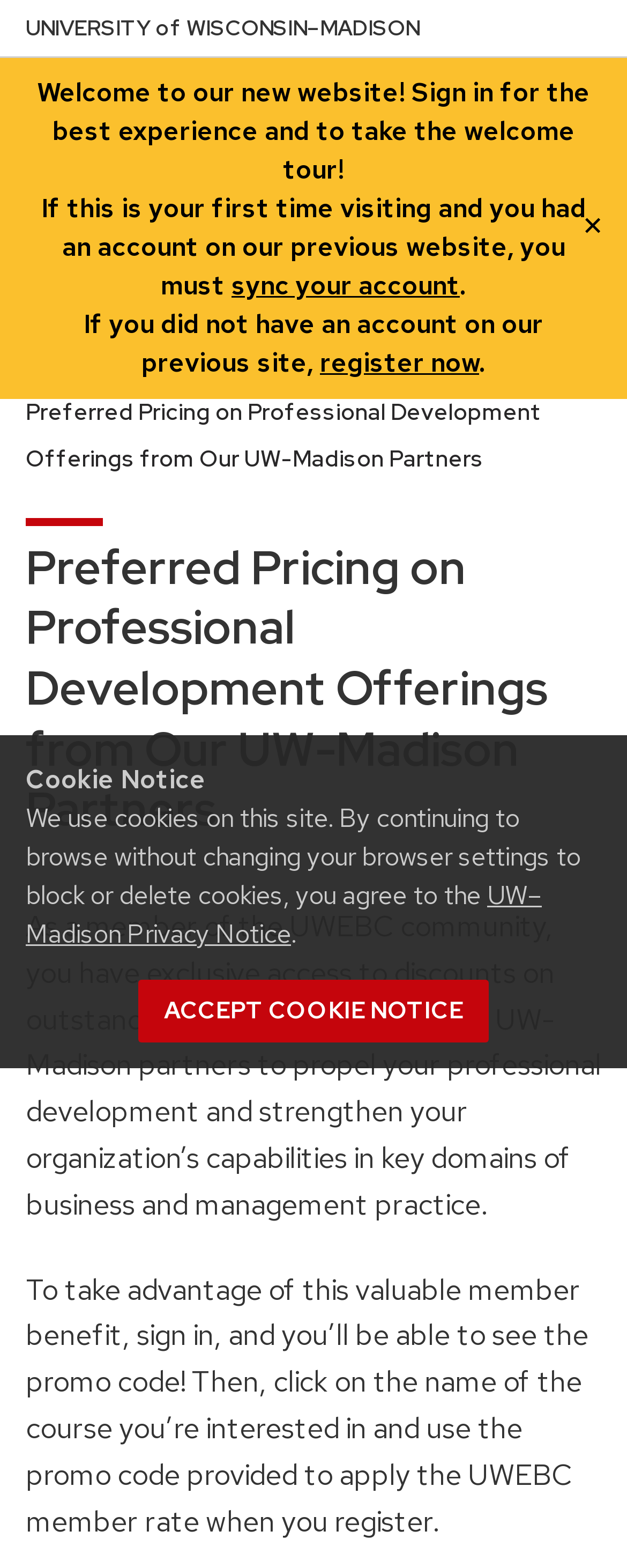Specify the bounding box coordinates of the area to click in order to execute this command: 'Click on the 'Previous' button'. The coordinates should consist of four float numbers ranging from 0 to 1, and should be formatted as [left, top, right, bottom].

None